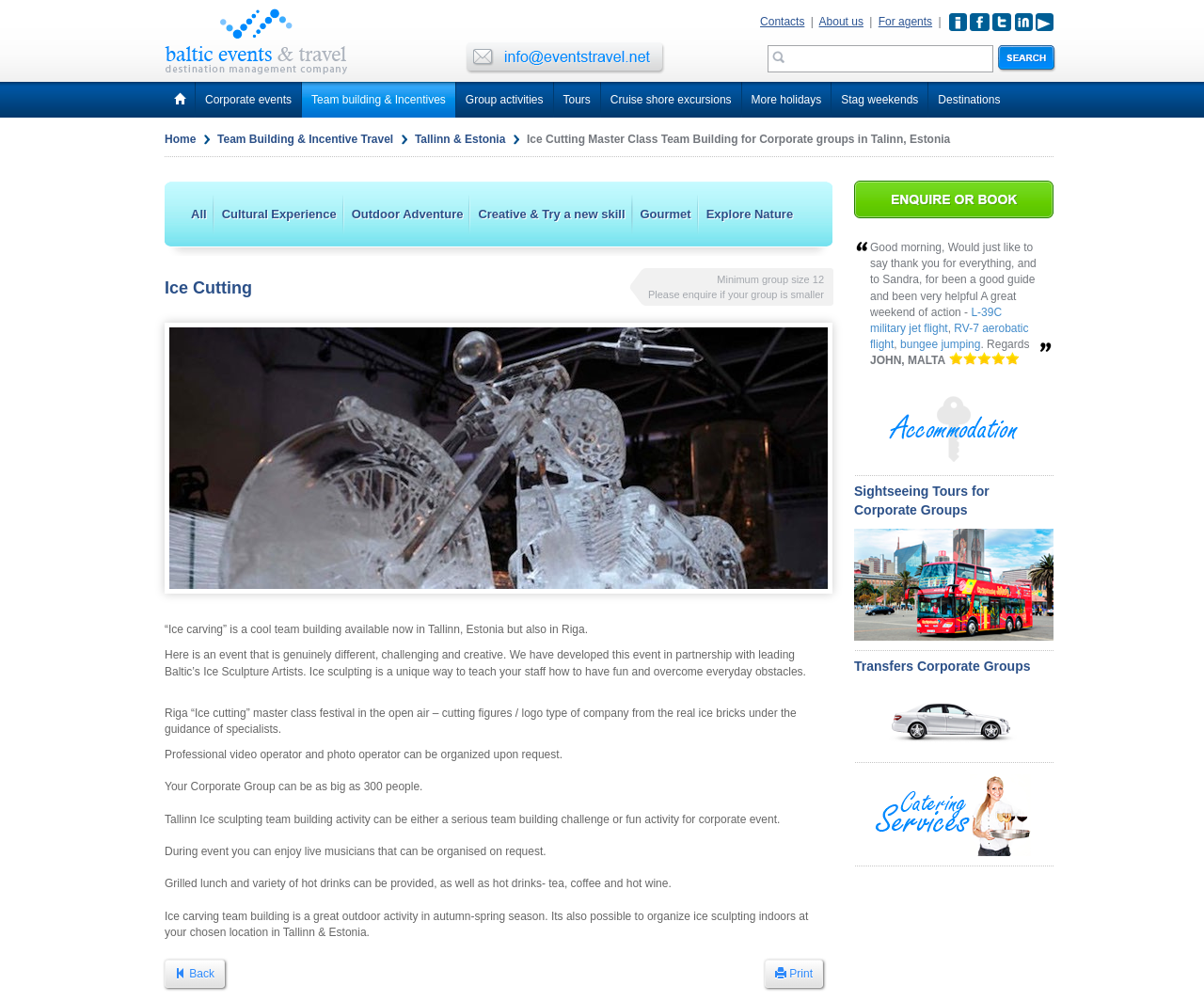Respond with a single word or phrase to the following question:
What is the purpose of the Ice Cutting Master Class?

Team building